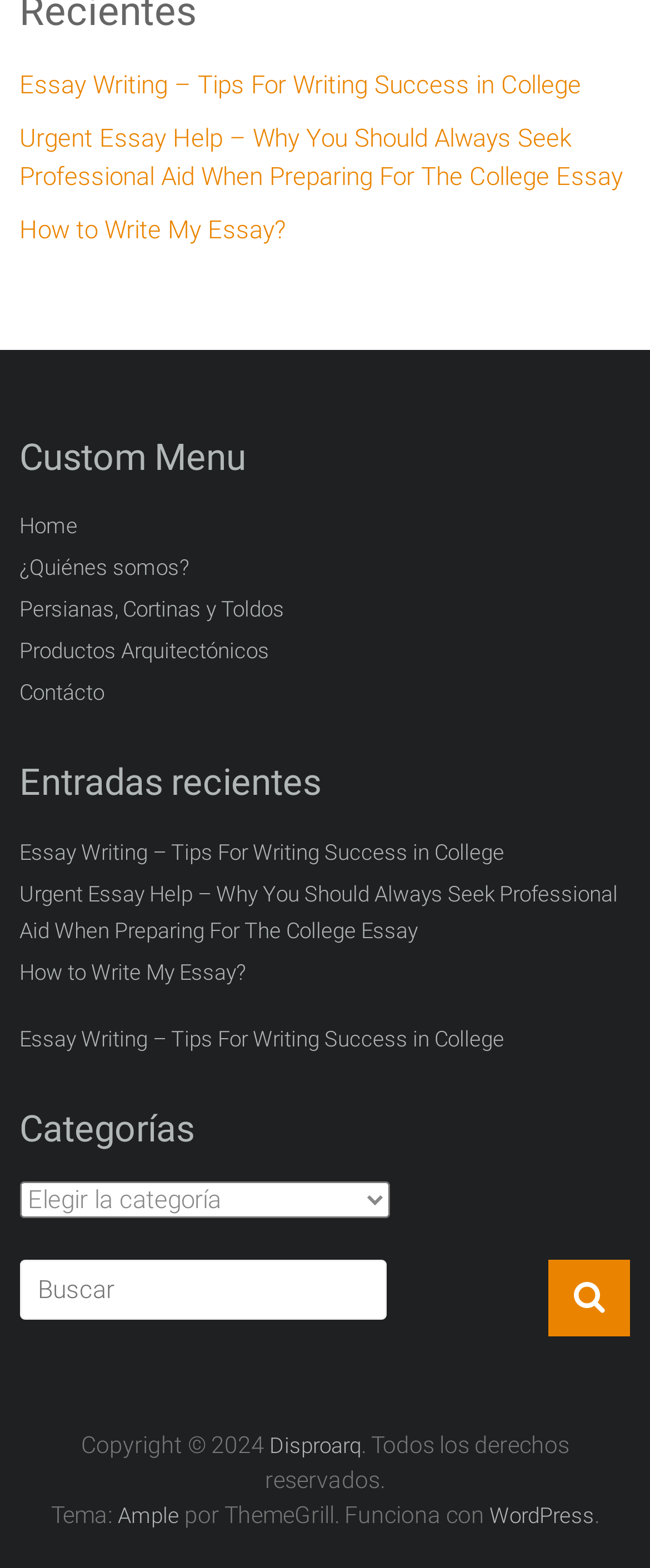Locate the bounding box coordinates of the clickable area needed to fulfill the instruction: "Click on 'Essay Writing – Tips For Writing Success in College'".

[0.03, 0.042, 0.894, 0.077]